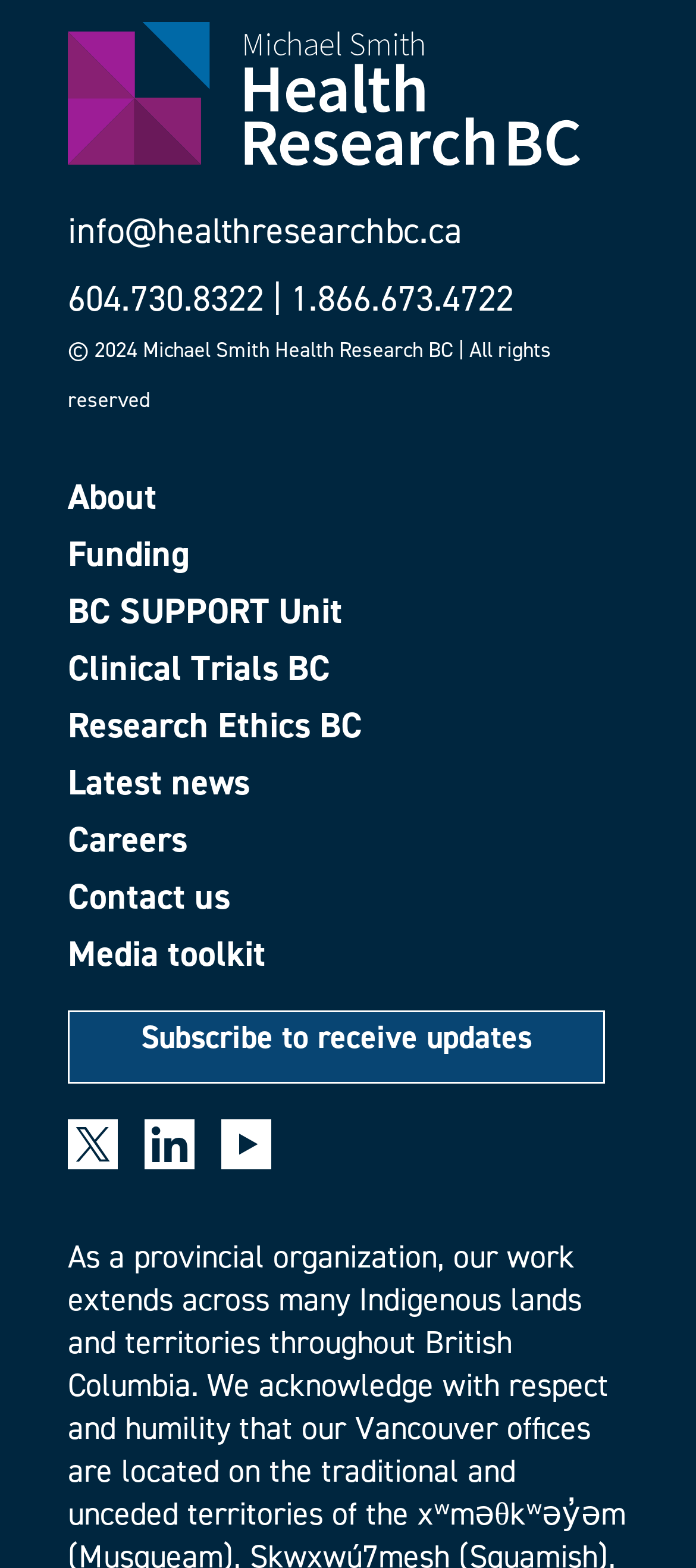Identify the bounding box coordinates of the area you need to click to perform the following instruction: "Click on About".

[0.097, 0.305, 0.903, 0.328]